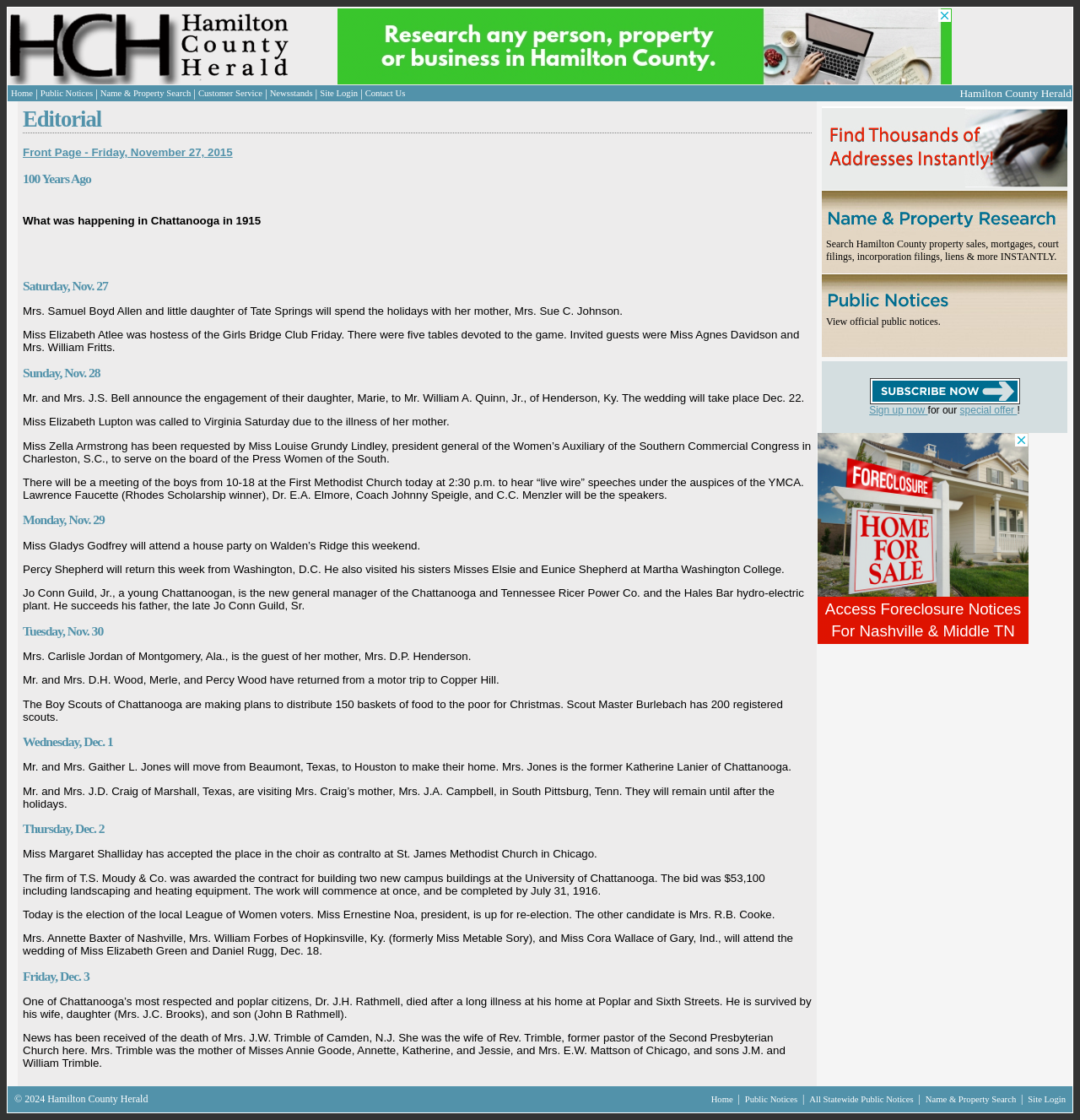What is the name of the newspaper?
Based on the screenshot, respond with a single word or phrase.

Hamilton County Herald